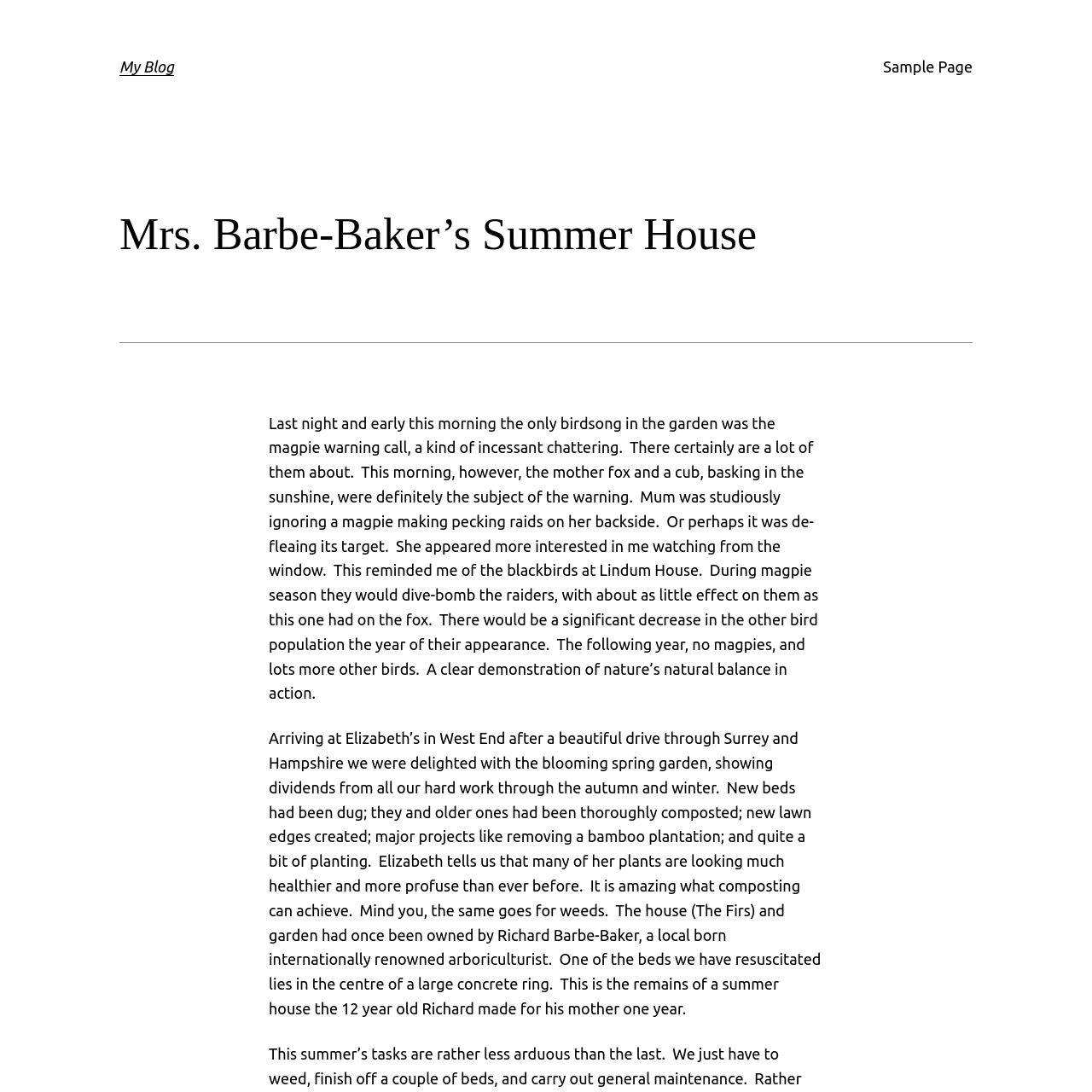What is the topic of the first article?
We need a detailed and meticulous answer to the question.

The first article appears to be about the author's observations of birds and foxes in their garden, specifically mentioning magpies, blackbirds, and a mother fox and her cub.